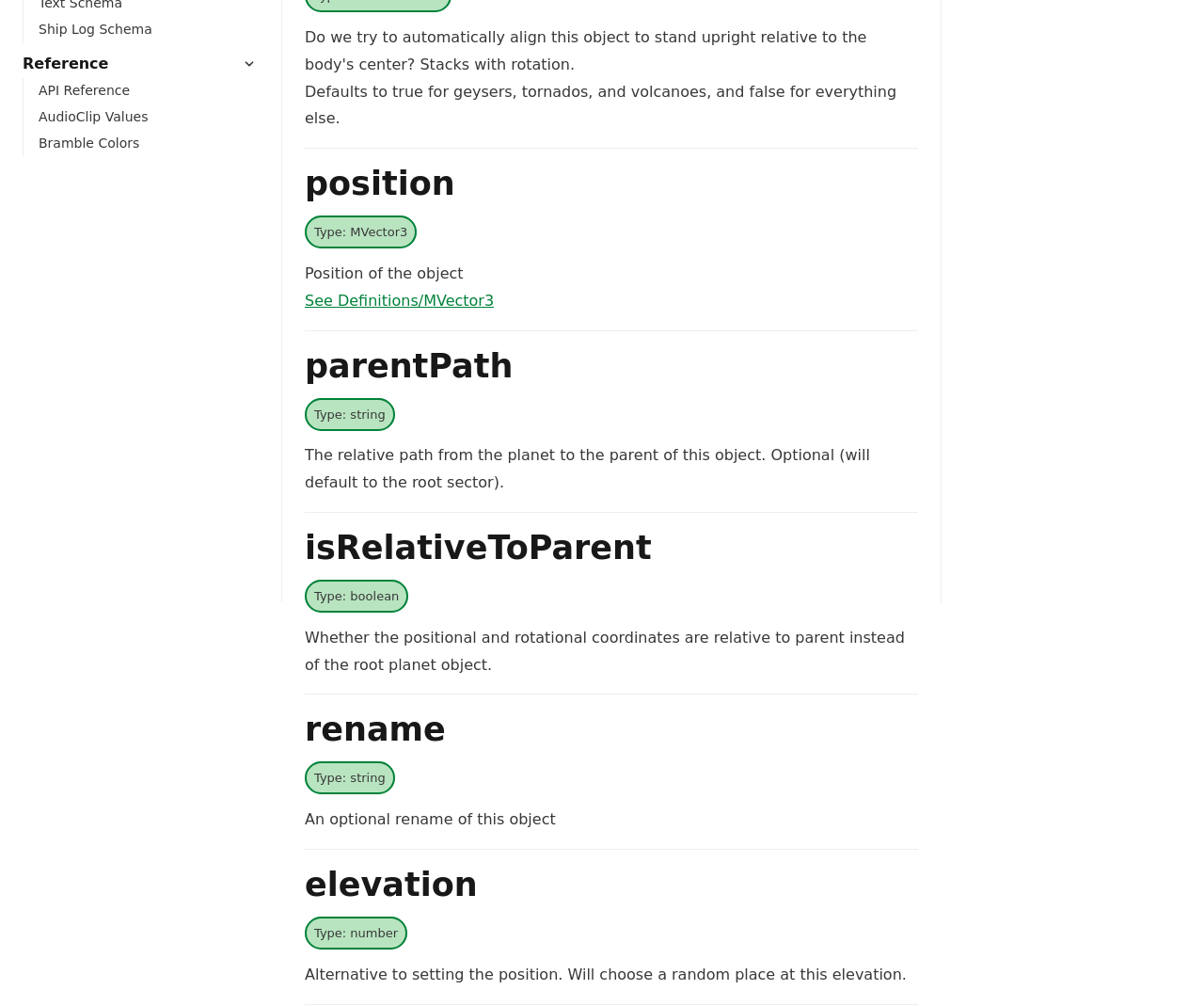Given the element description AudioClip Values, predict the bounding box coordinates for the UI element in the webpage screenshot. The format should be (top-left x, top-left y, bottom-right x, bottom-right y), and the values should be between 0 and 1.

[0.026, 0.103, 0.221, 0.13]